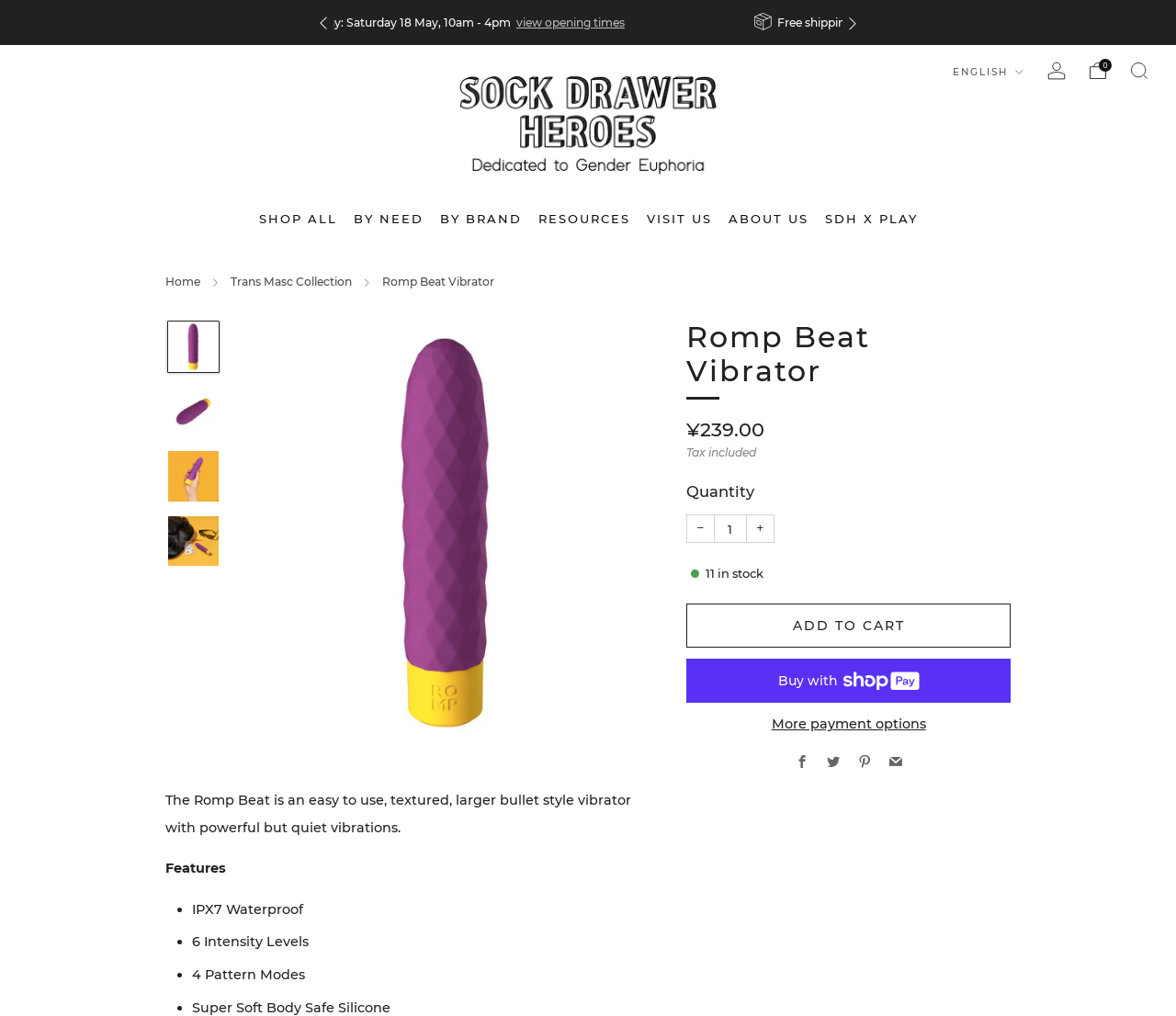Based on the image, provide a detailed and complete answer to the question: 
What is the price of the vibrator?

I found the price by looking at the static text '¥239.00' which is located near the 'Regular price' text, indicating that it is the price of the vibrator.